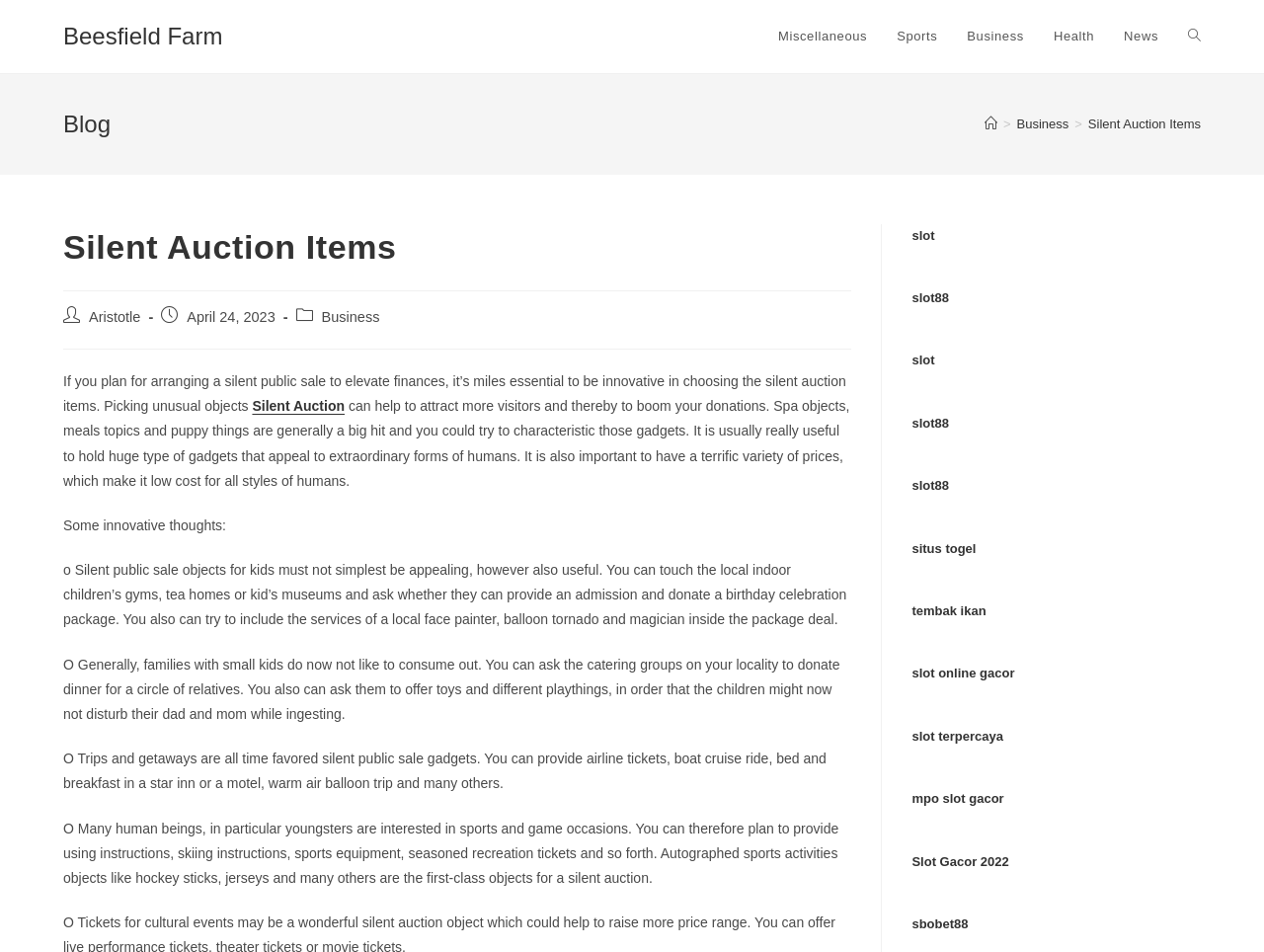Please determine the bounding box coordinates of the element to click on in order to accomplish the following task: "Click on the 'Silent Auction' link". Ensure the coordinates are four float numbers ranging from 0 to 1, i.e., [left, top, right, bottom].

[0.2, 0.418, 0.273, 0.435]